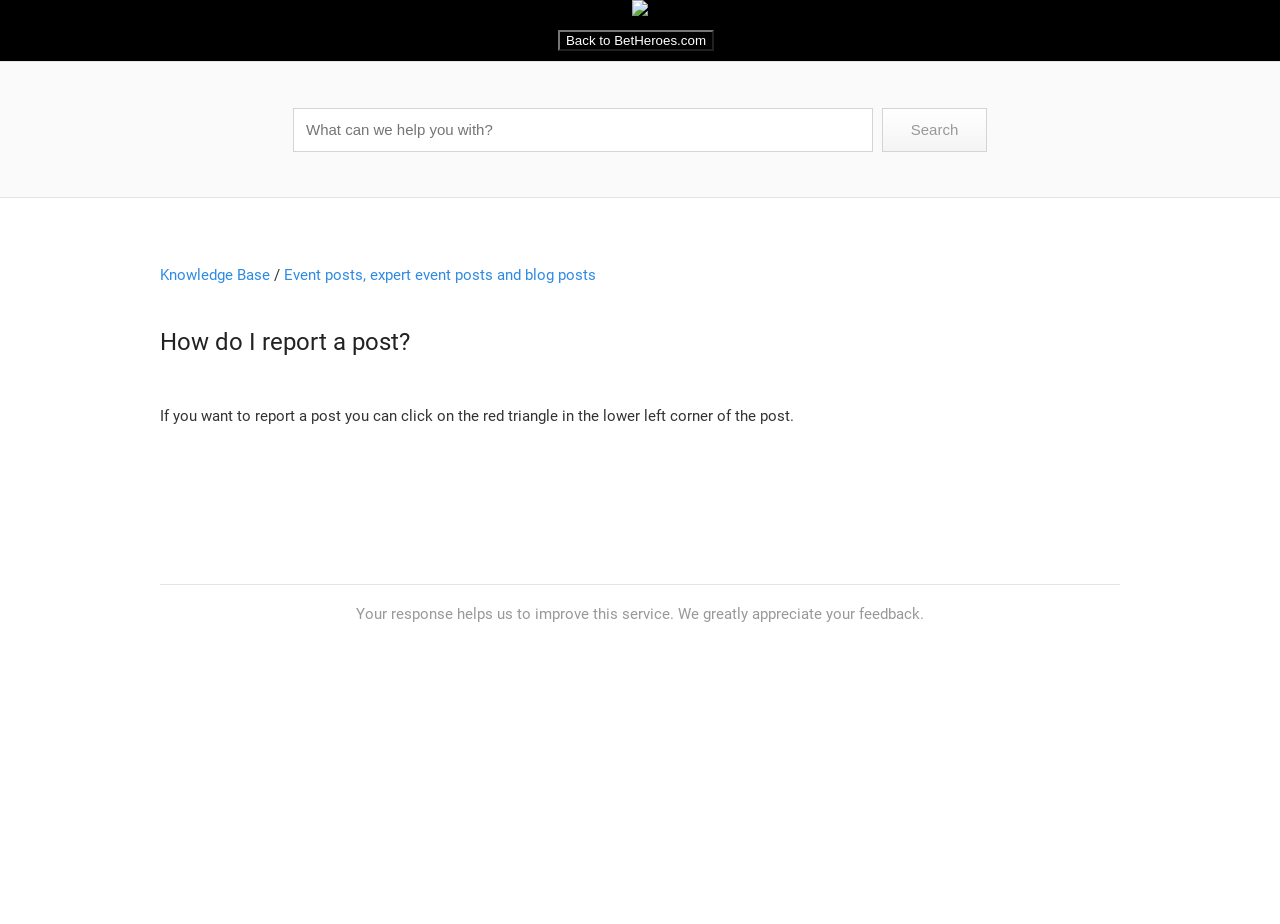Mark the bounding box of the element that matches the following description: "value="Back to BetHeroes.com"".

[0.436, 0.032, 0.558, 0.055]